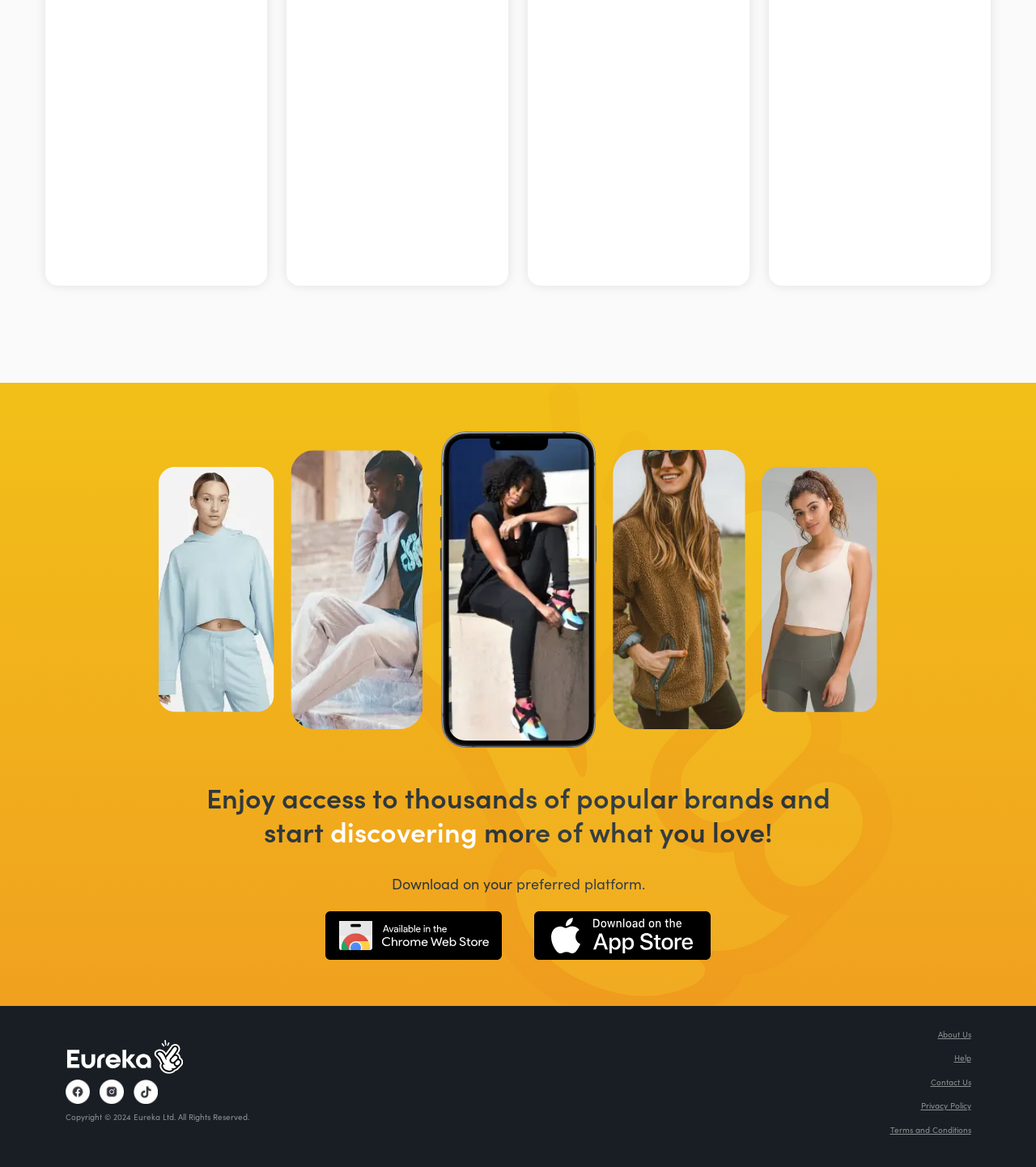Pinpoint the bounding box coordinates of the clickable area needed to execute the instruction: "Follow Eureka on Facebook". The coordinates should be specified as four float numbers between 0 and 1, i.e., [left, top, right, bottom].

[0.063, 0.925, 0.086, 0.946]